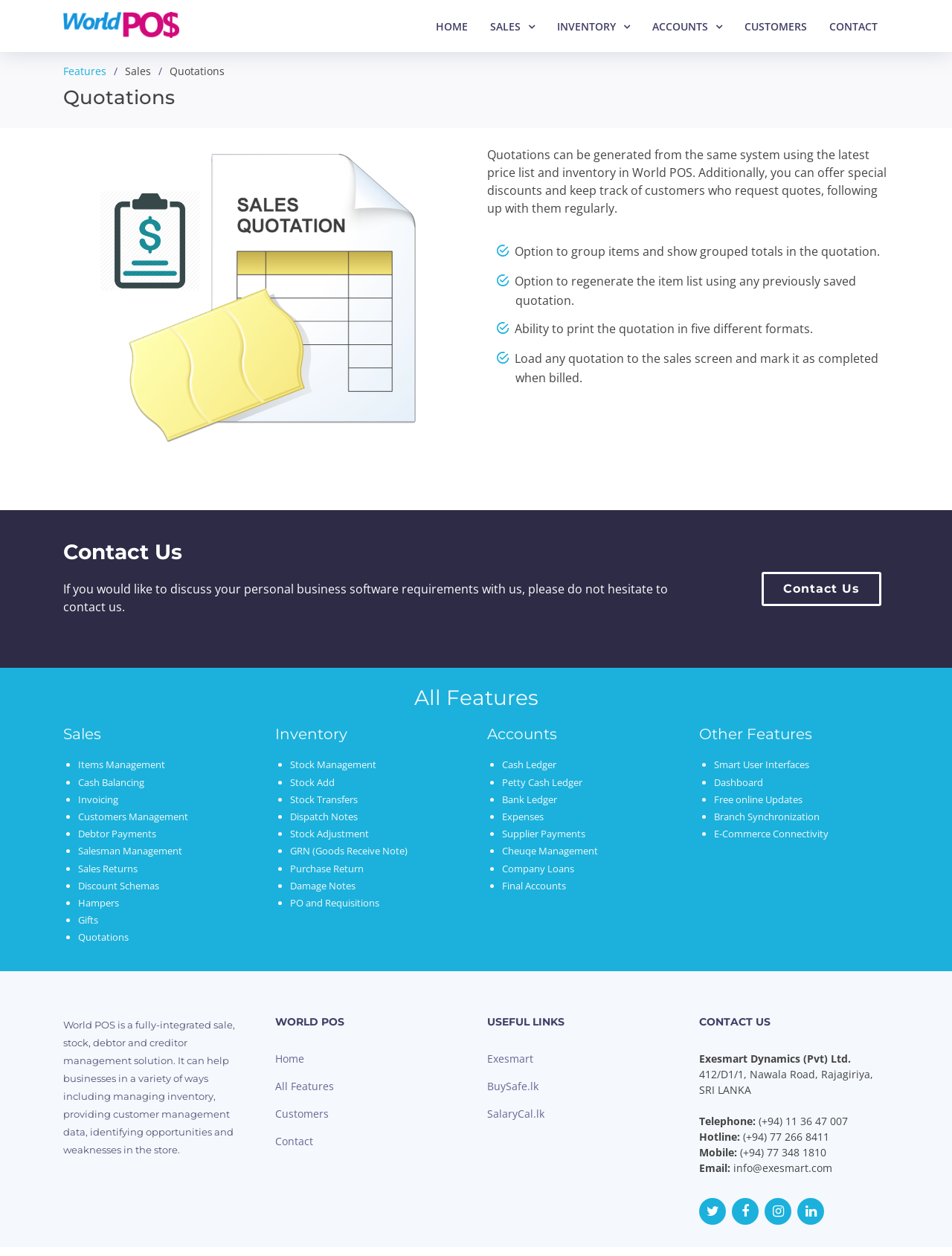What are the different formats in which a quotation can be printed?
Respond with a short answer, either a single word or a phrase, based on the image.

Five different formats